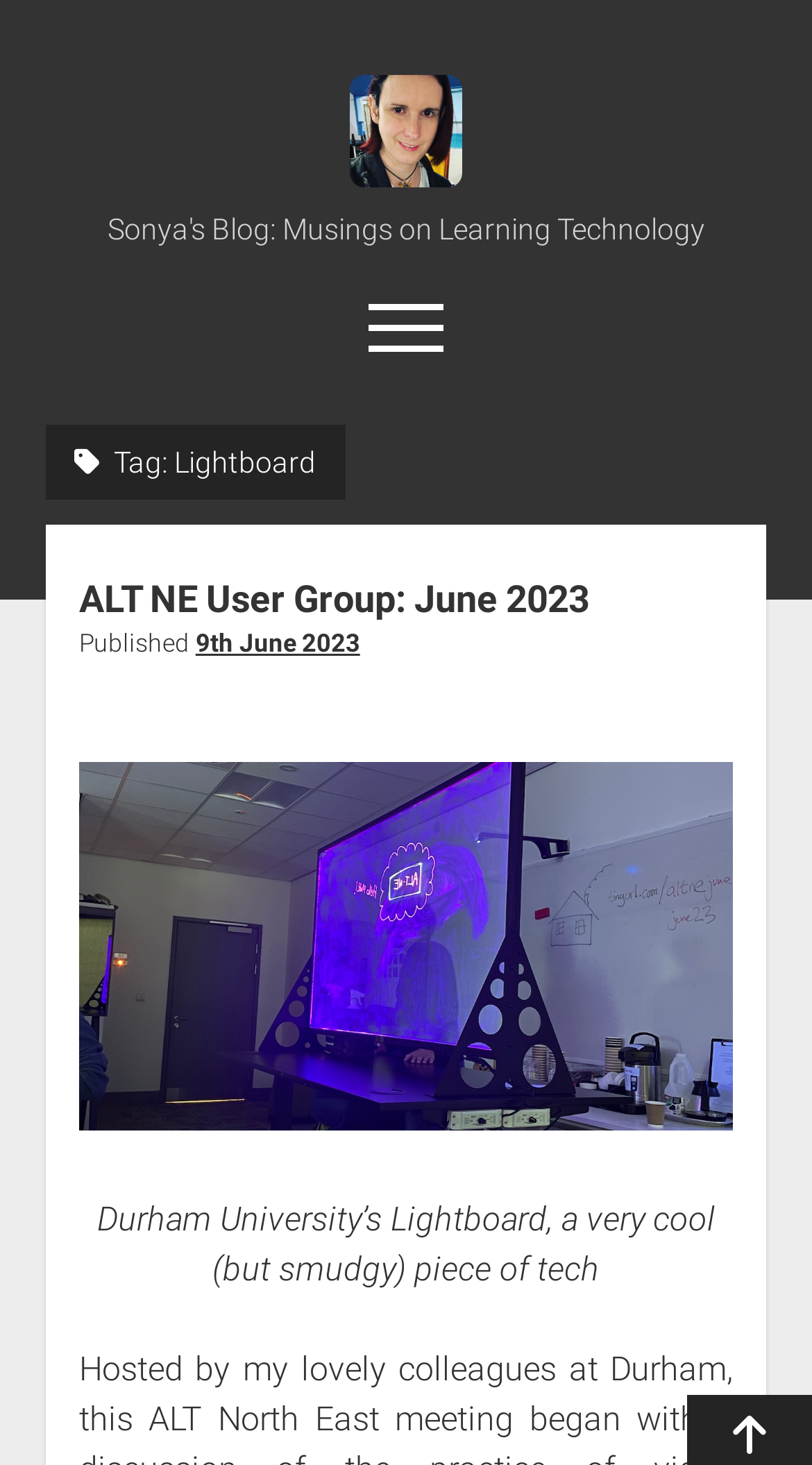Bounding box coordinates are specified in the format (top-left x, top-left y, bottom-right x, bottom-right y). All values are floating point numbers bounded between 0 and 1. Please provide the bounding box coordinate of the region this sentence describes: PG Cert AP

[0.391, 0.585, 0.609, 0.622]